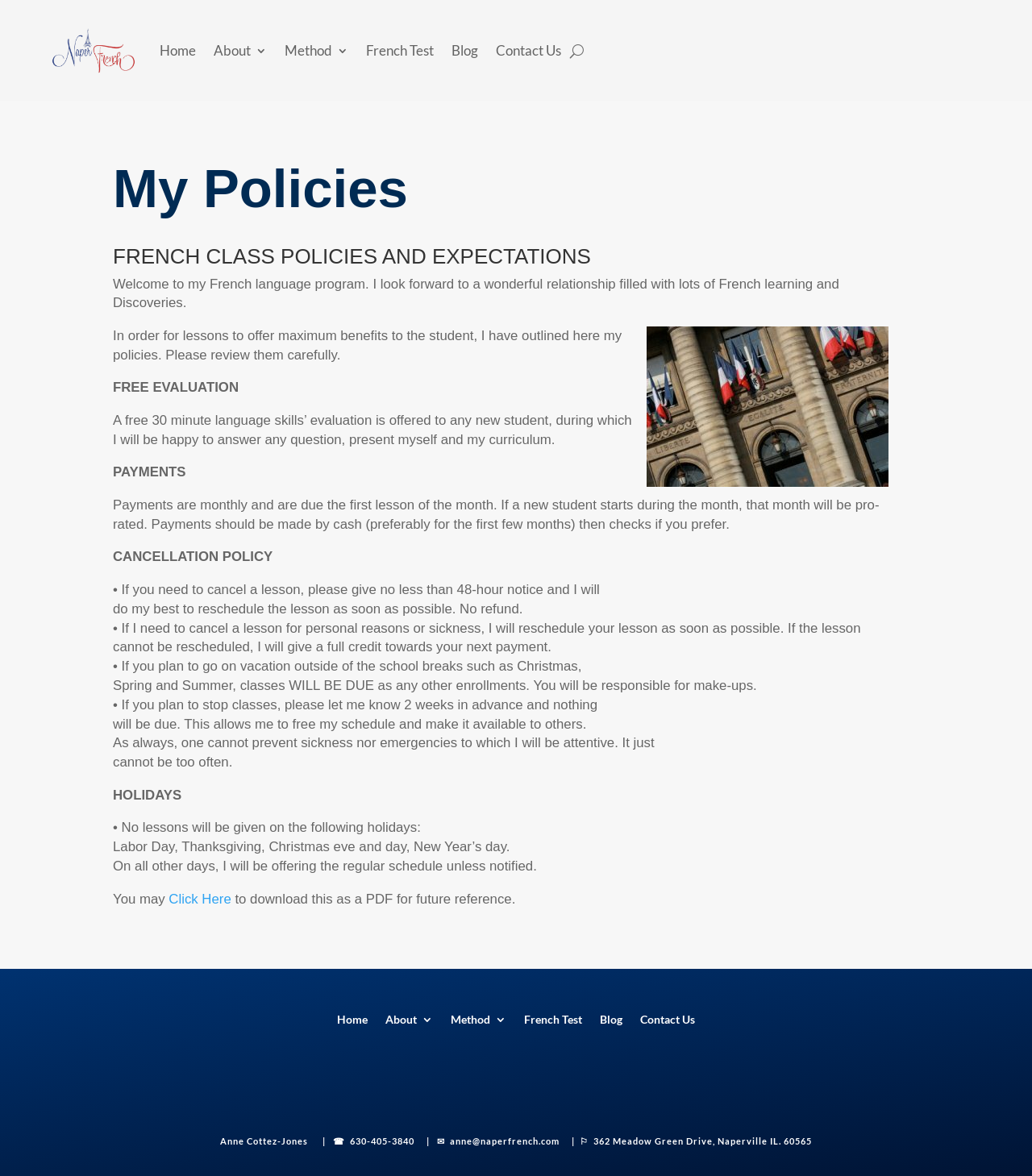Provide a thorough description of the webpage you see.

The webpage is about the policies of NaperFrench French language school. At the top, there are seven links: "Home", "About 3", "Method 3", "French Test", "Blog", "Contact Us", and a button "U". Below these links, there is a heading "My Policies" followed by a larger heading "FRENCH CLASS POLICIES AND EXPECTATIONS". 

A welcome message is displayed, introducing the French language program and its policies. An image related to NaperFrench School Policies is placed to the right of the welcome message. The policies are then outlined in detail, including a free evaluation, payment terms, cancellation policy, and holiday schedules. 

The cancellation policy explains the rules for canceling lessons, including notice periods and refunds. The holiday schedule lists the specific holidays when no lessons will be given. 

At the bottom of the page, there are links to download the policies as a PDF and another set of links to navigate to other pages, including "Home", "About 3", "Method 3", "French Test", "Blog", and "Contact Us". The contact information of Anne Cottez-Jones, including phone number, email, and address, is also provided at the bottom of the page.